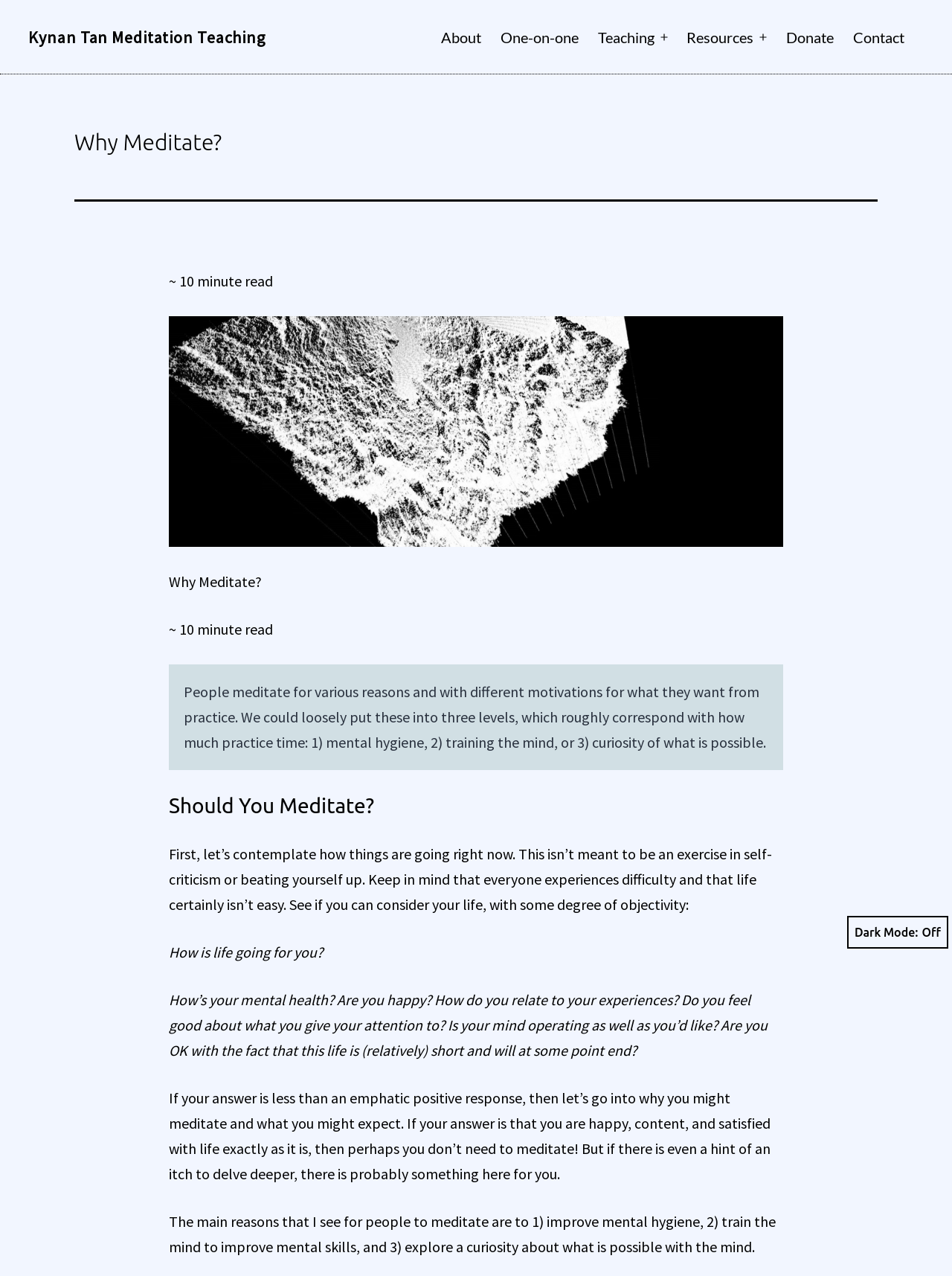What is the author's tone in this article?
Based on the image, please offer an in-depth response to the question.

The author's tone in this article appears to be reflective and contemplative, encouraging the reader to consider their life and mental health in a non-judgmental and objective manner, as evidenced by phrases such as 'See if you can consider your life, with some degree of objectivity'.